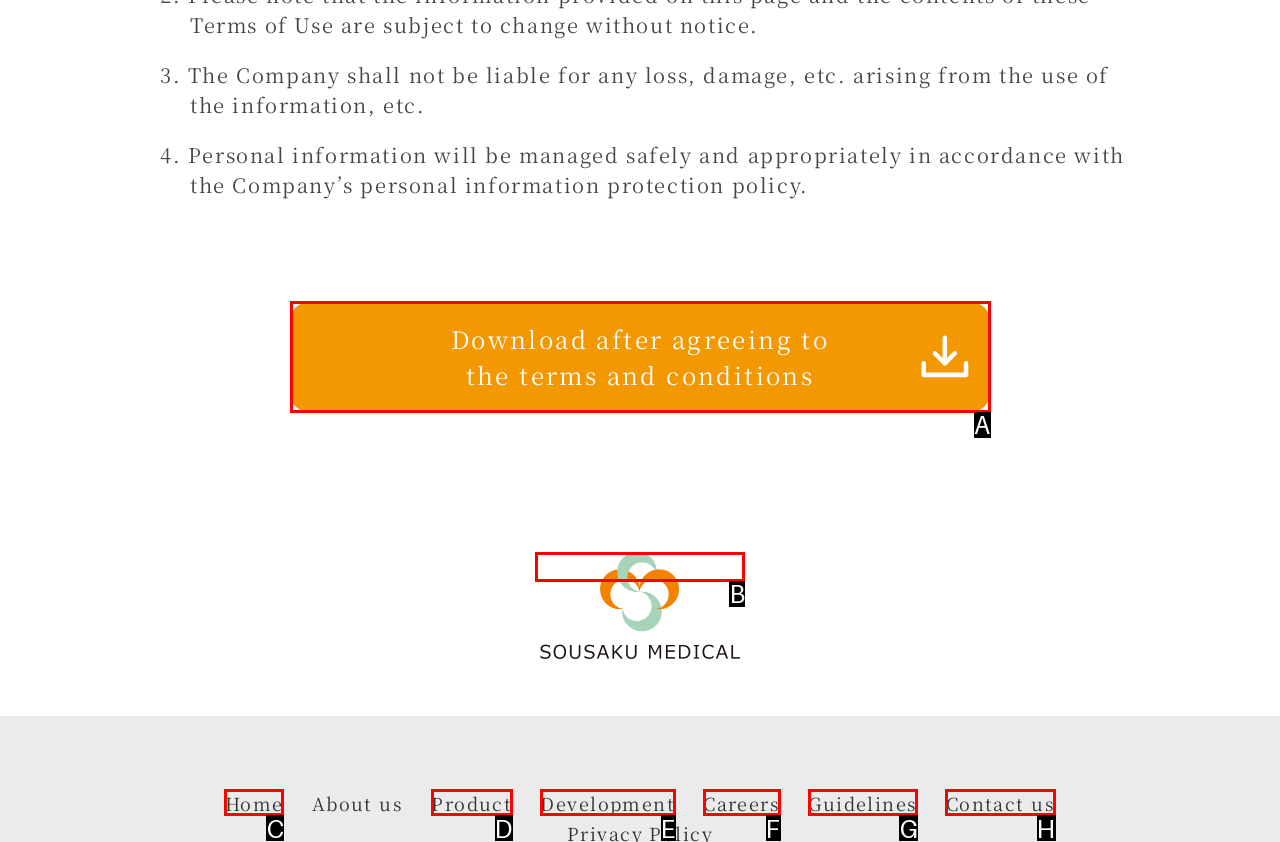Using the description: Careers, find the corresponding HTML element. Provide the letter of the matching option directly.

F